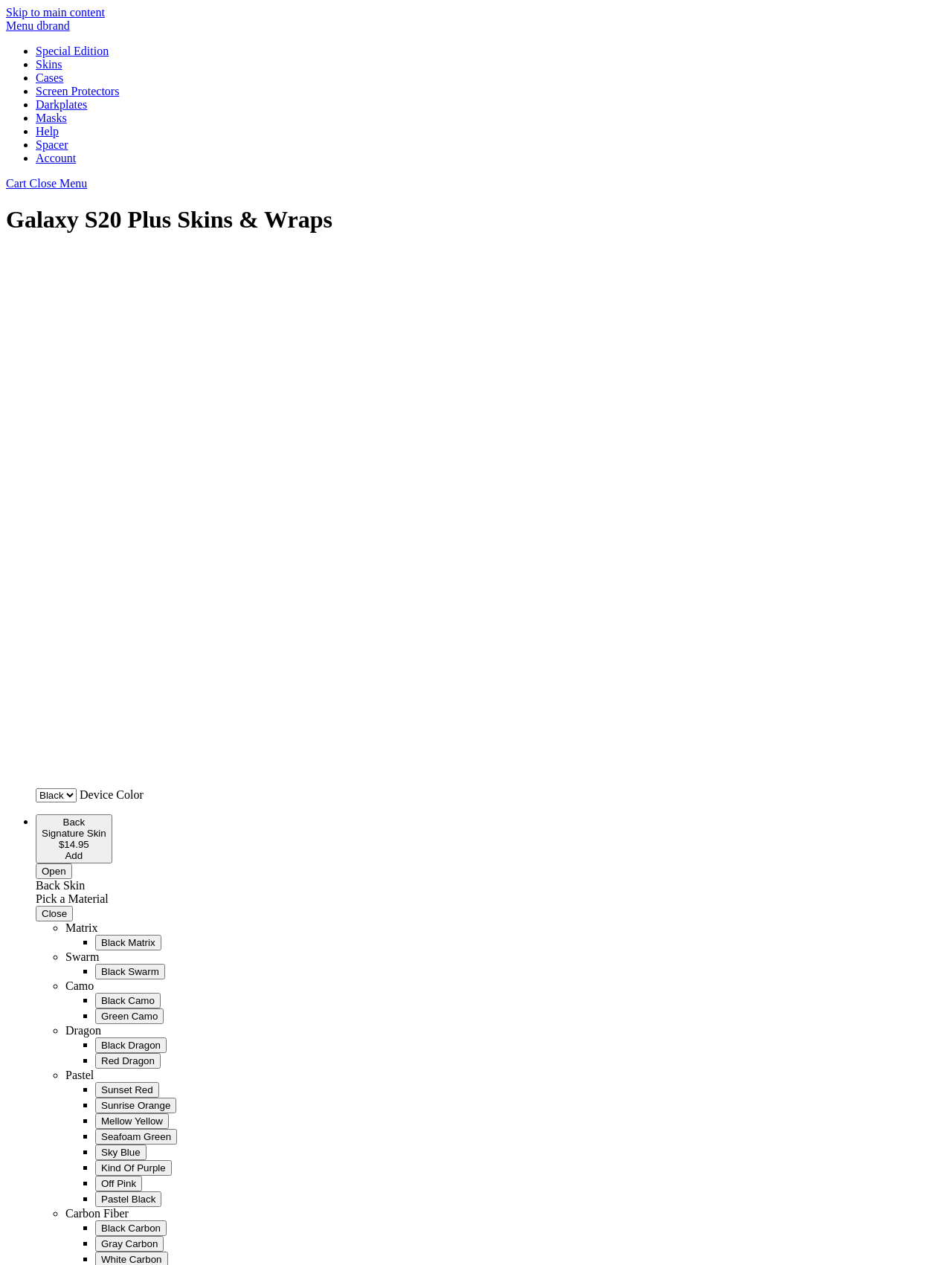Locate the bounding box coordinates of the element that should be clicked to fulfill the instruction: "Click on the 'Cart' link".

[0.006, 0.14, 0.031, 0.15]